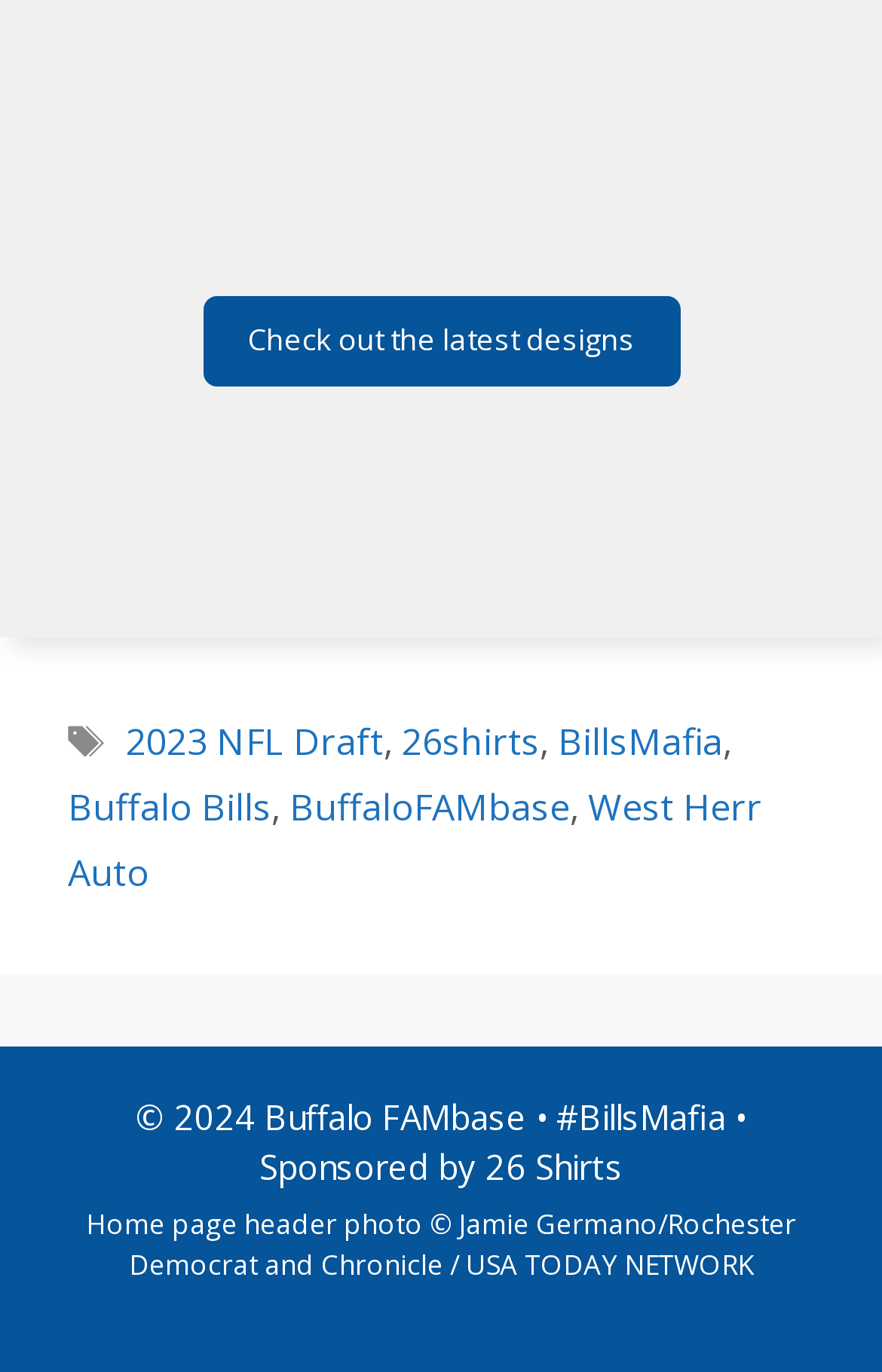What is the latest design mentioned?
From the screenshot, supply a one-word or short-phrase answer.

2023 NFL Draft